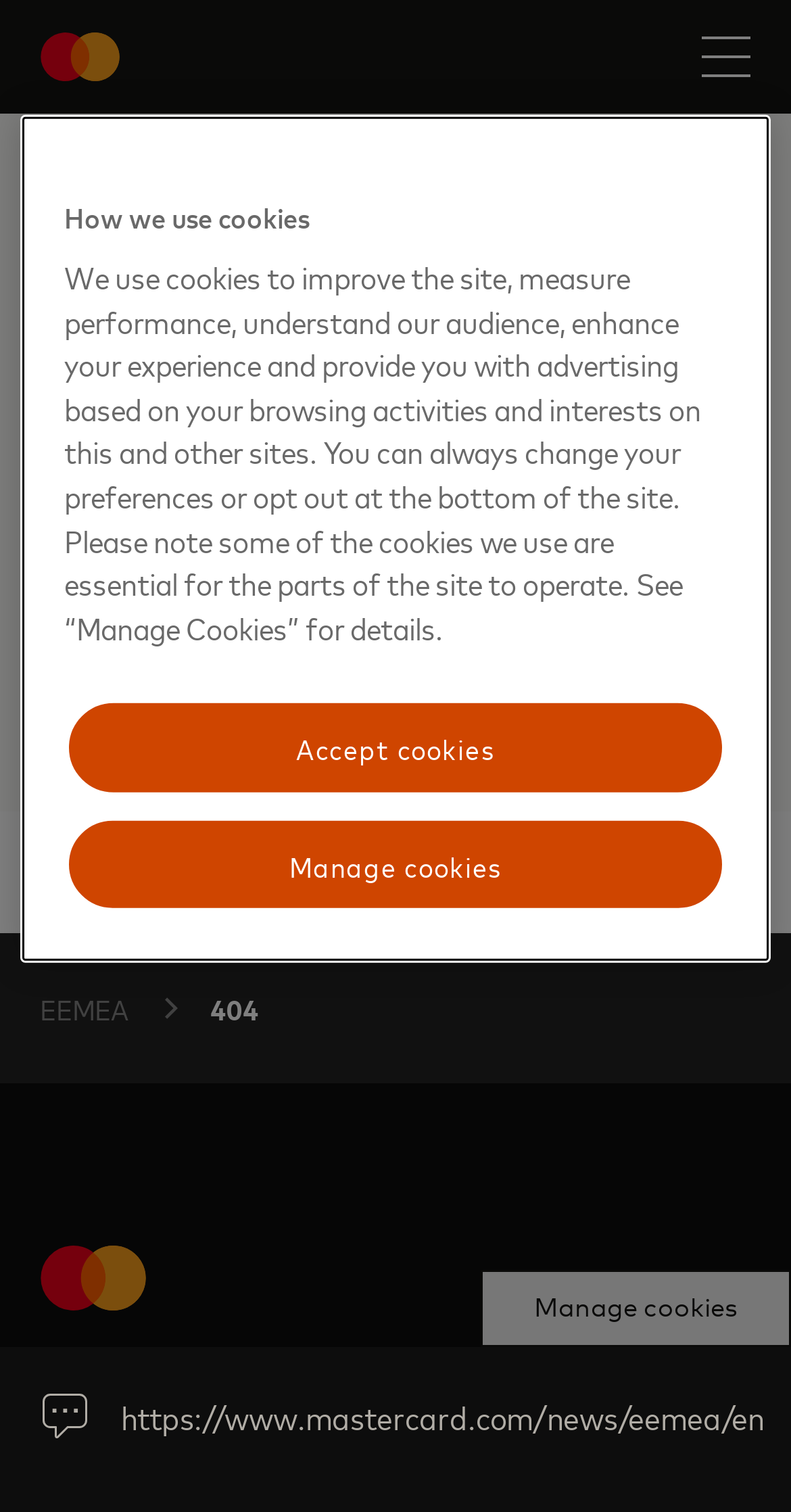Please provide a detailed answer to the question below by examining the image:
What will happen if the user does not click the link?

According to the webpage, if the user does not click the link, they will automatically be redirected to the homepage.